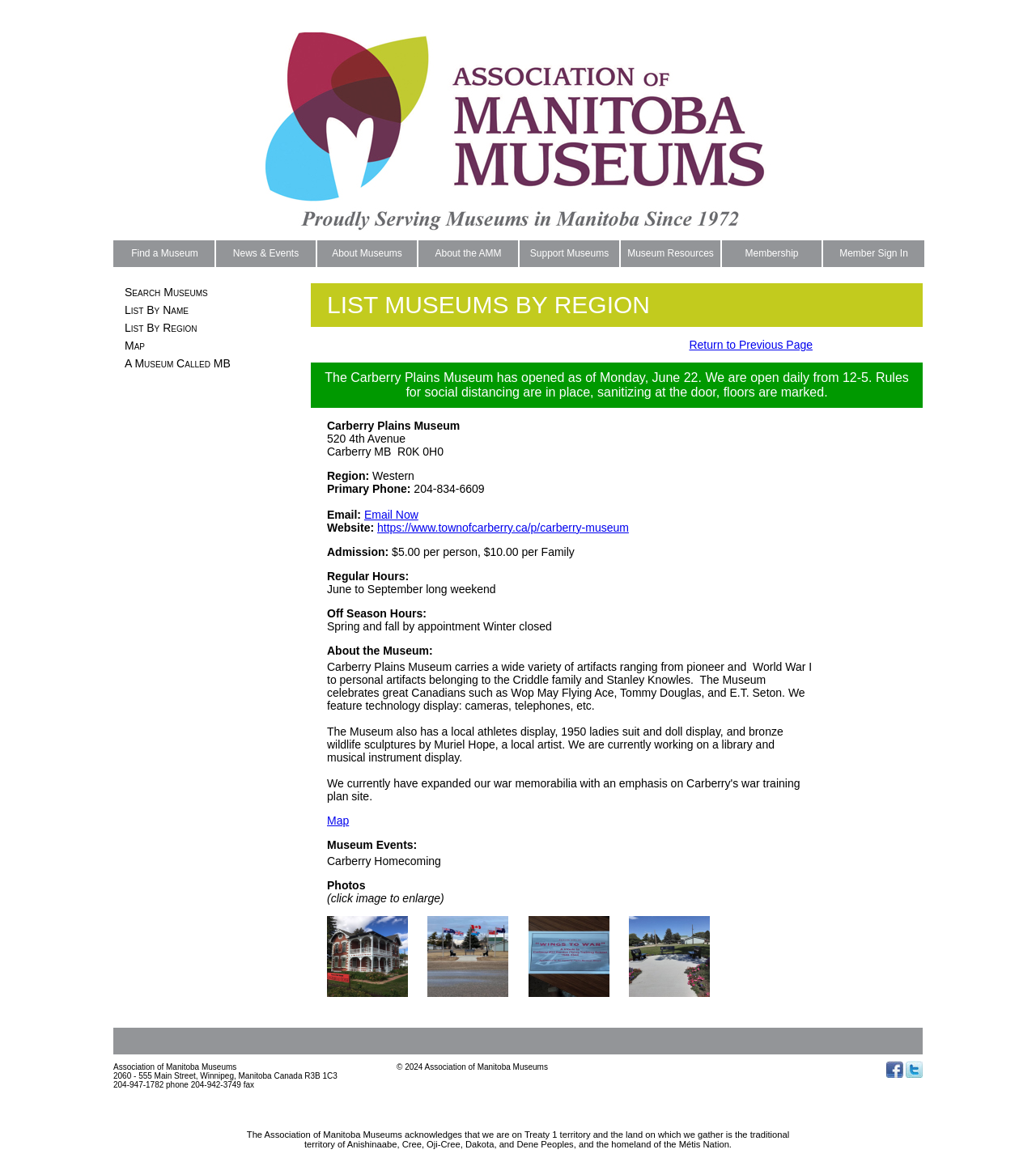Find the bounding box coordinates of the element's region that should be clicked in order to follow the given instruction: "Email the Carberry Plains Museum". The coordinates should consist of four float numbers between 0 and 1, i.e., [left, top, right, bottom].

[0.351, 0.439, 0.404, 0.45]